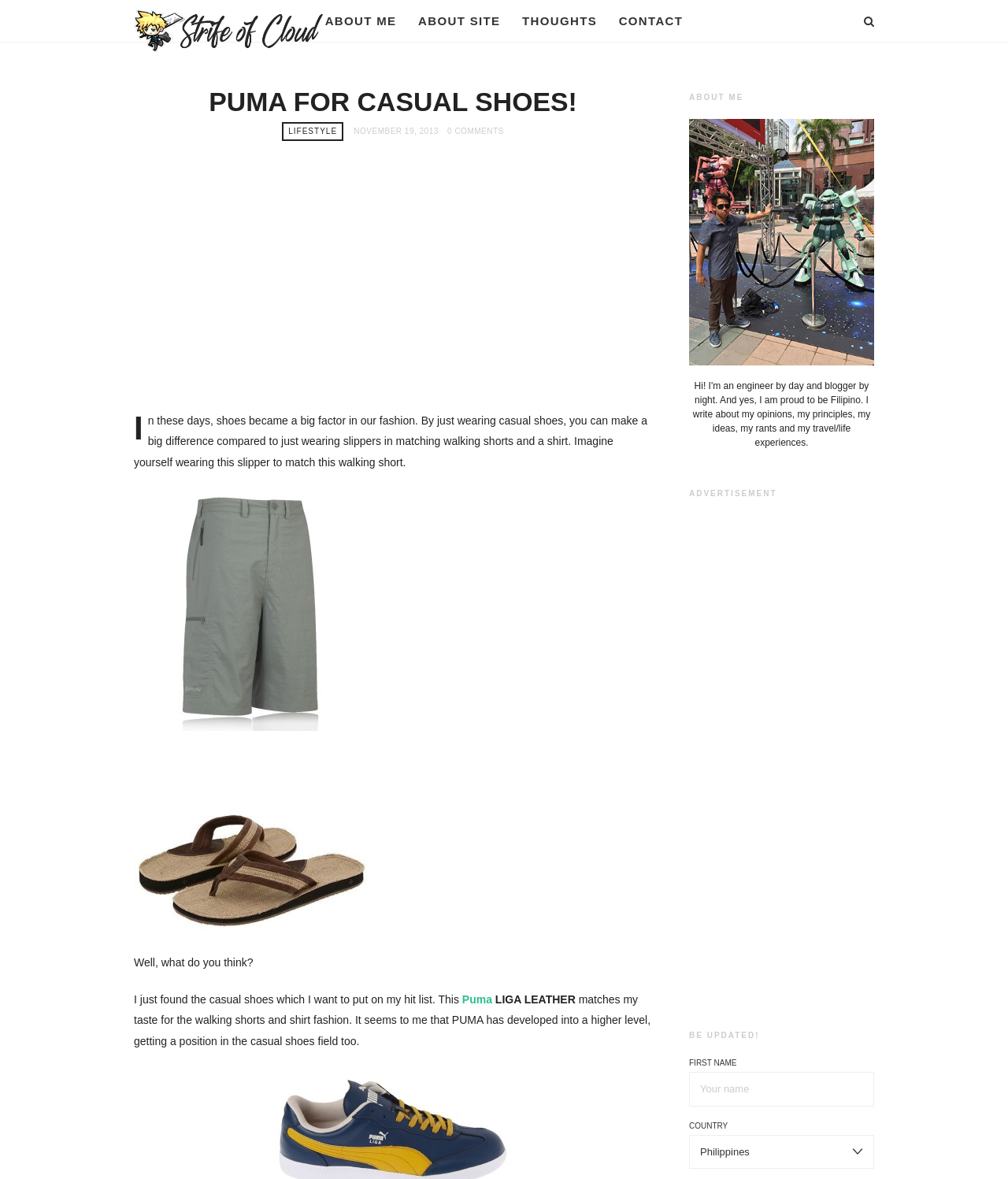Identify the bounding box coordinates of the part that should be clicked to carry out this instruction: "Click on Puma".

[0.458, 0.842, 0.488, 0.853]